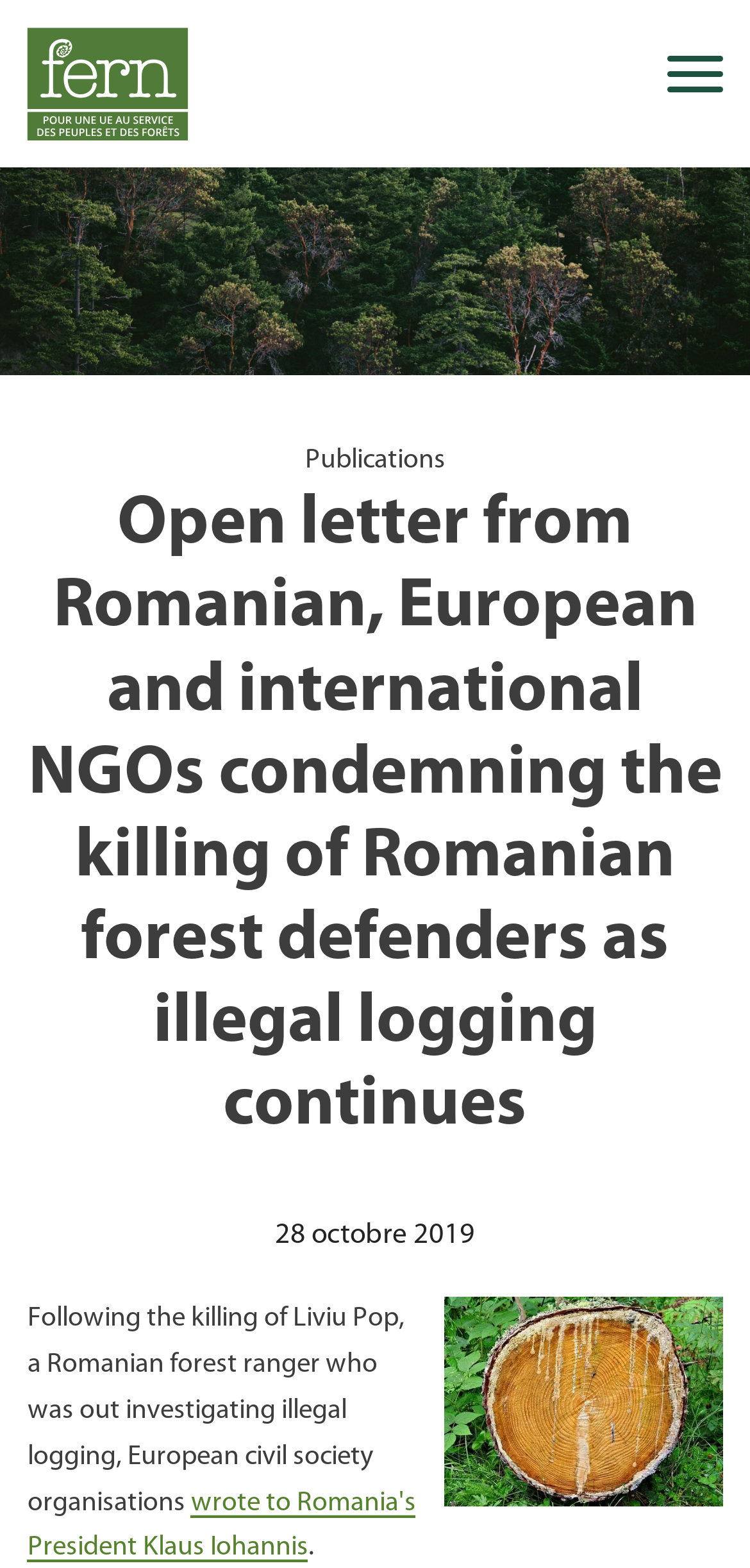Please find the bounding box coordinates of the section that needs to be clicked to achieve this instruction: "Read the open letter".

[0.037, 0.309, 0.963, 0.733]